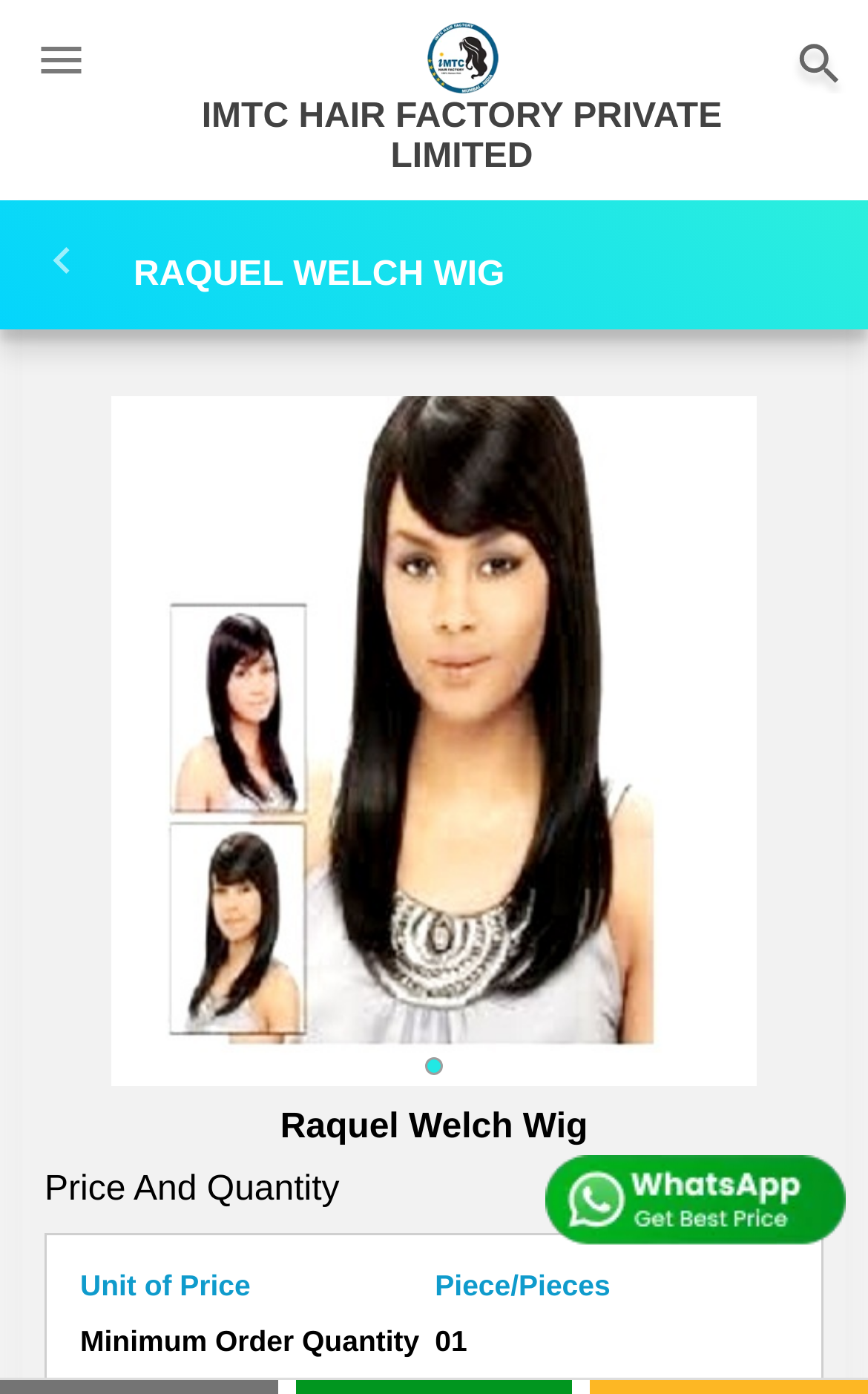What is the logo on the top left corner?
Please answer using one word or phrase, based on the screenshot.

Home